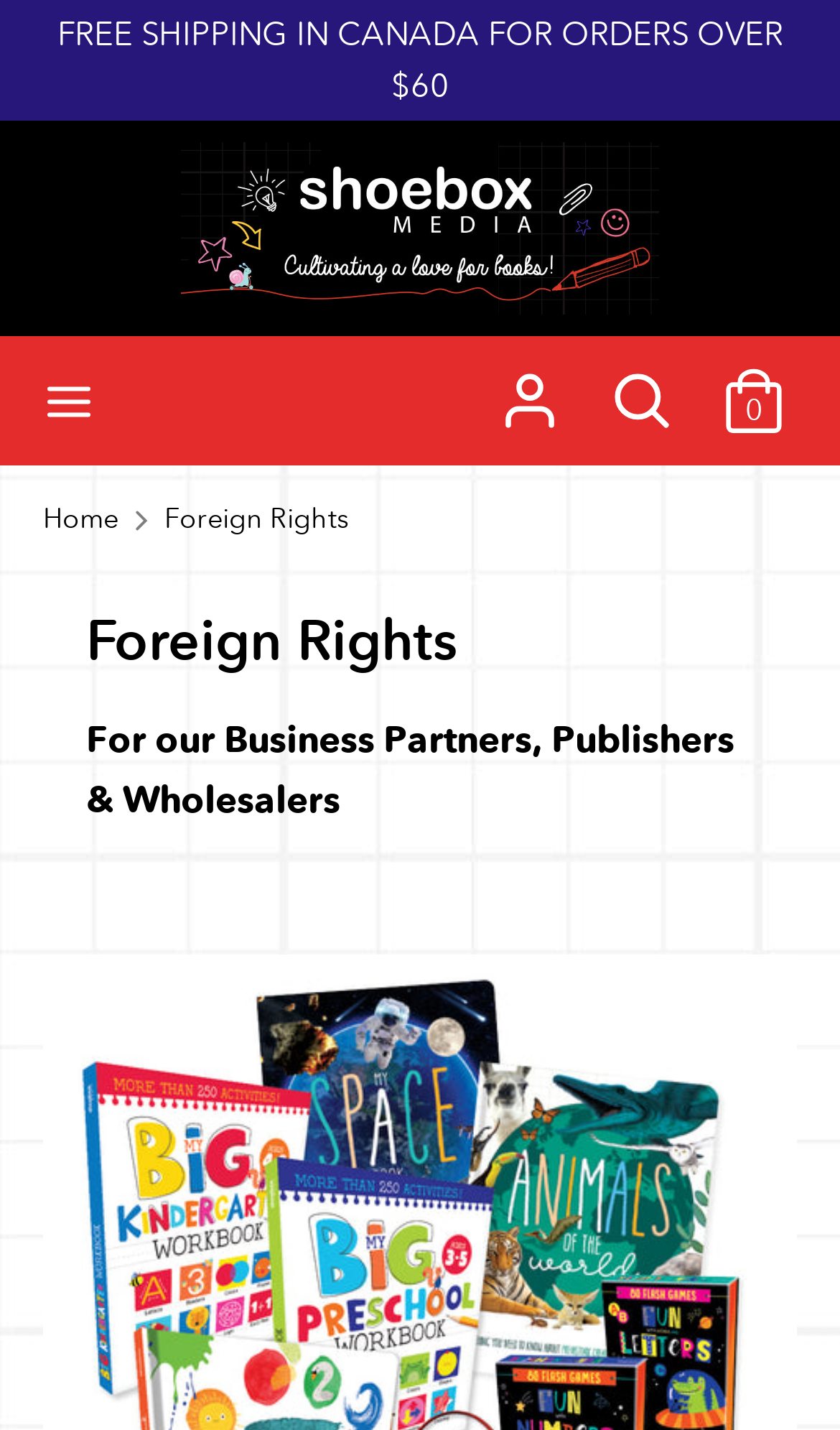How many links are there in the main navigation menu?
Look at the screenshot and respond with one word or a short phrase.

7